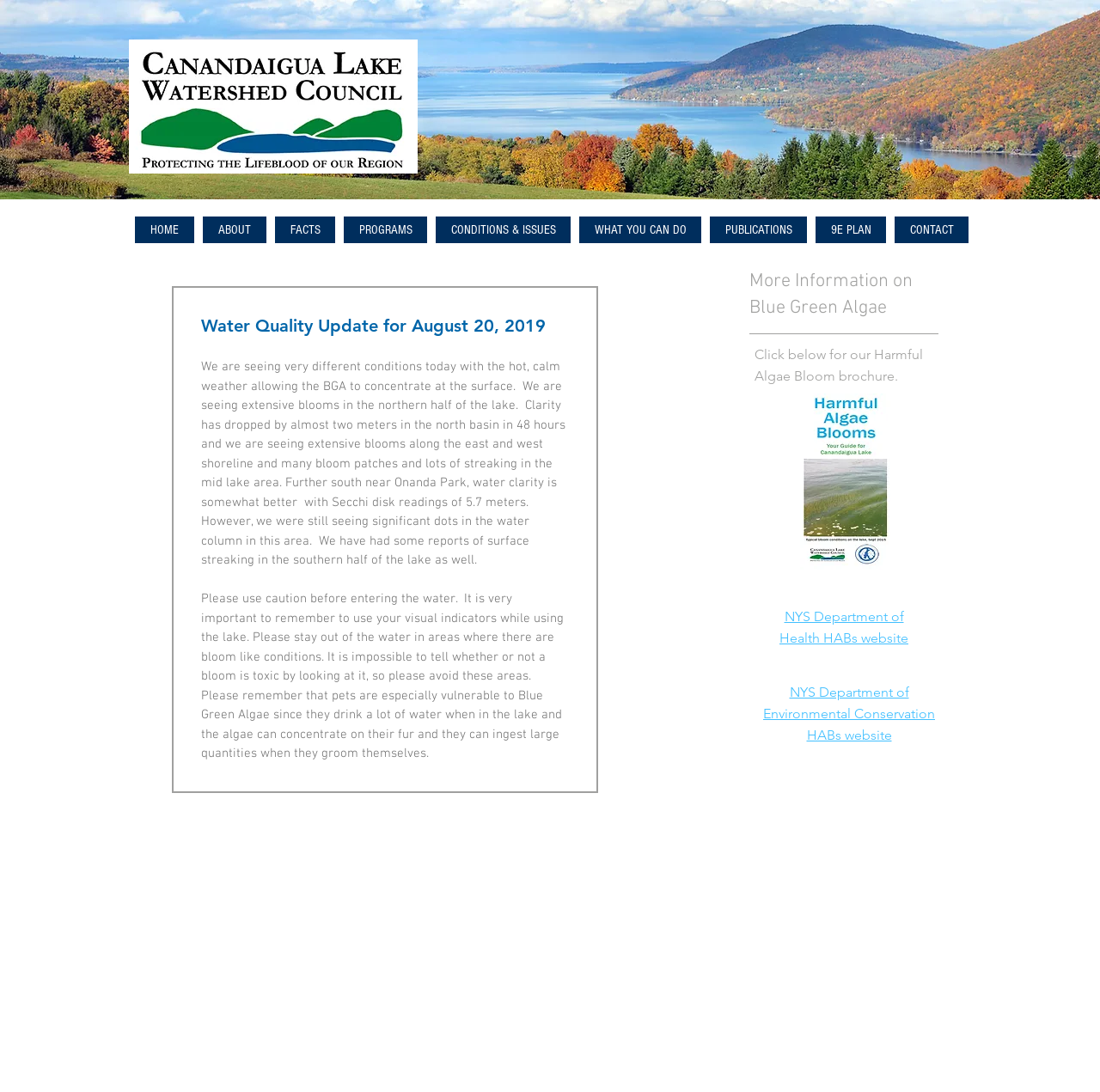Locate the bounding box coordinates of the element you need to click to accomplish the task described by this instruction: "learn about water quality conditions".

[0.183, 0.289, 0.517, 0.308]